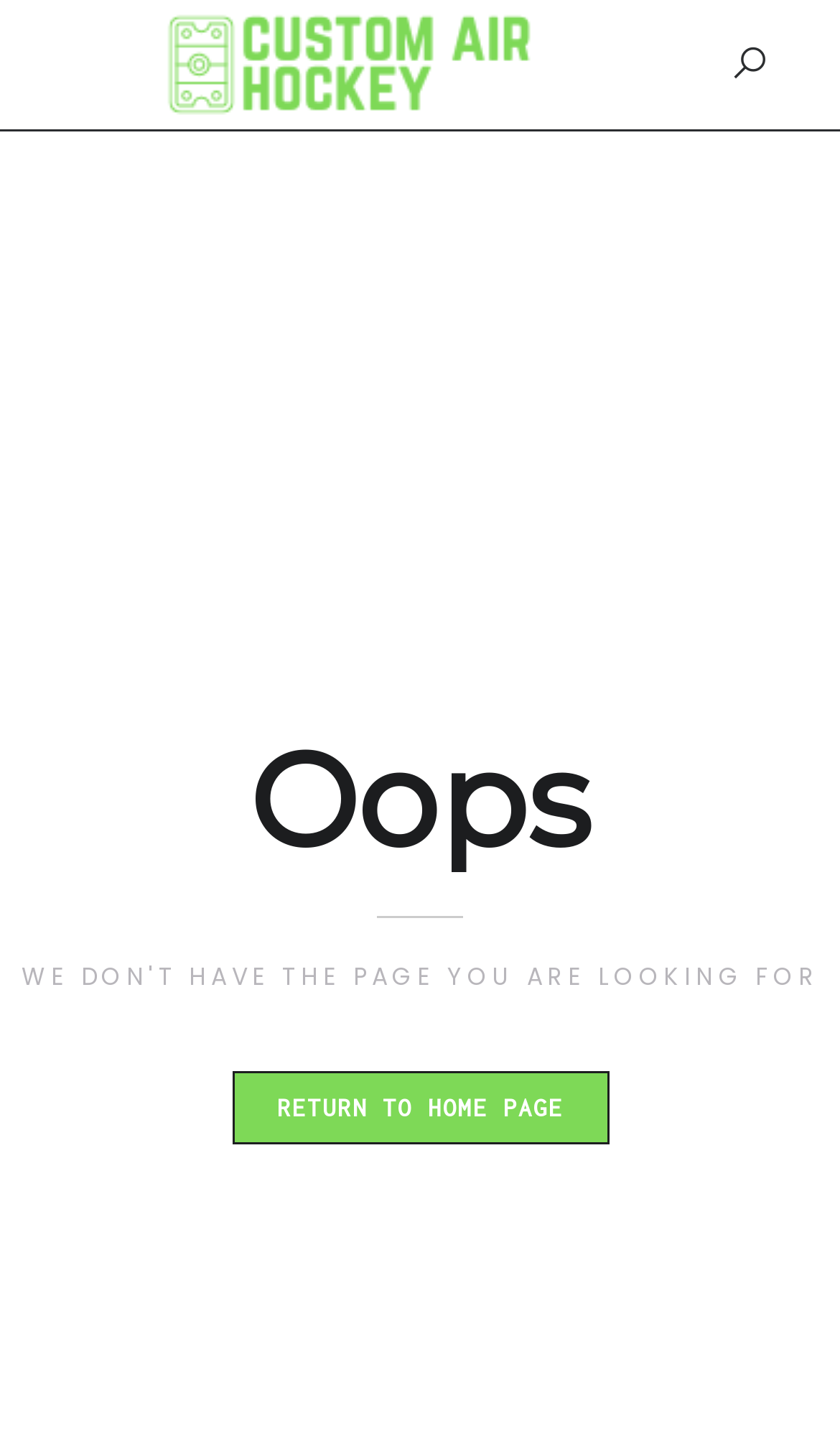Predict the bounding box of the UI element that fits this description: "alt="CustomAirHockey"".

[0.077, 0.031, 0.718, 0.055]